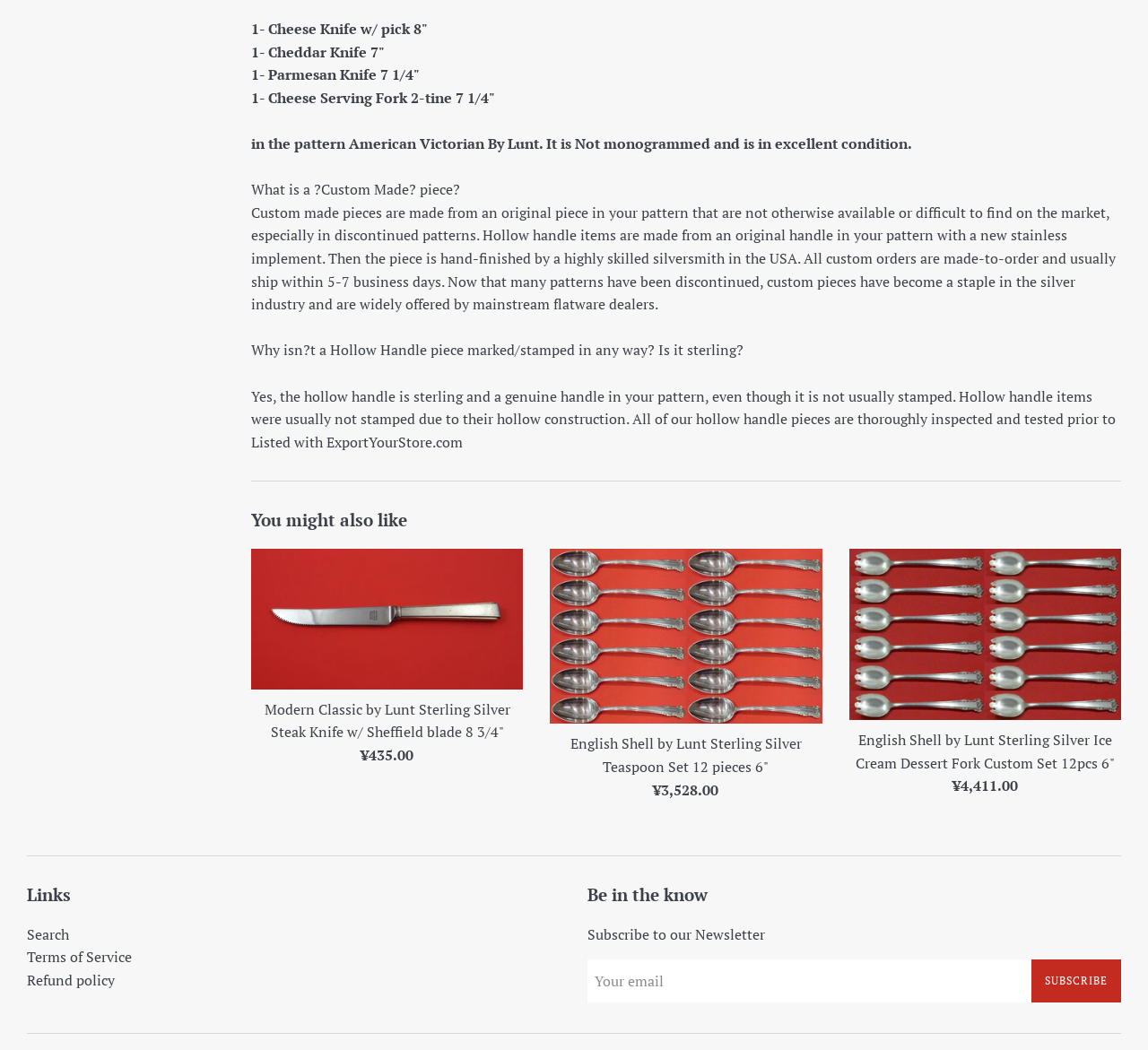What is the purpose of custom made pieces?
Look at the image and respond with a single word or a short phrase.

To make unavailable or hard-to-find pieces